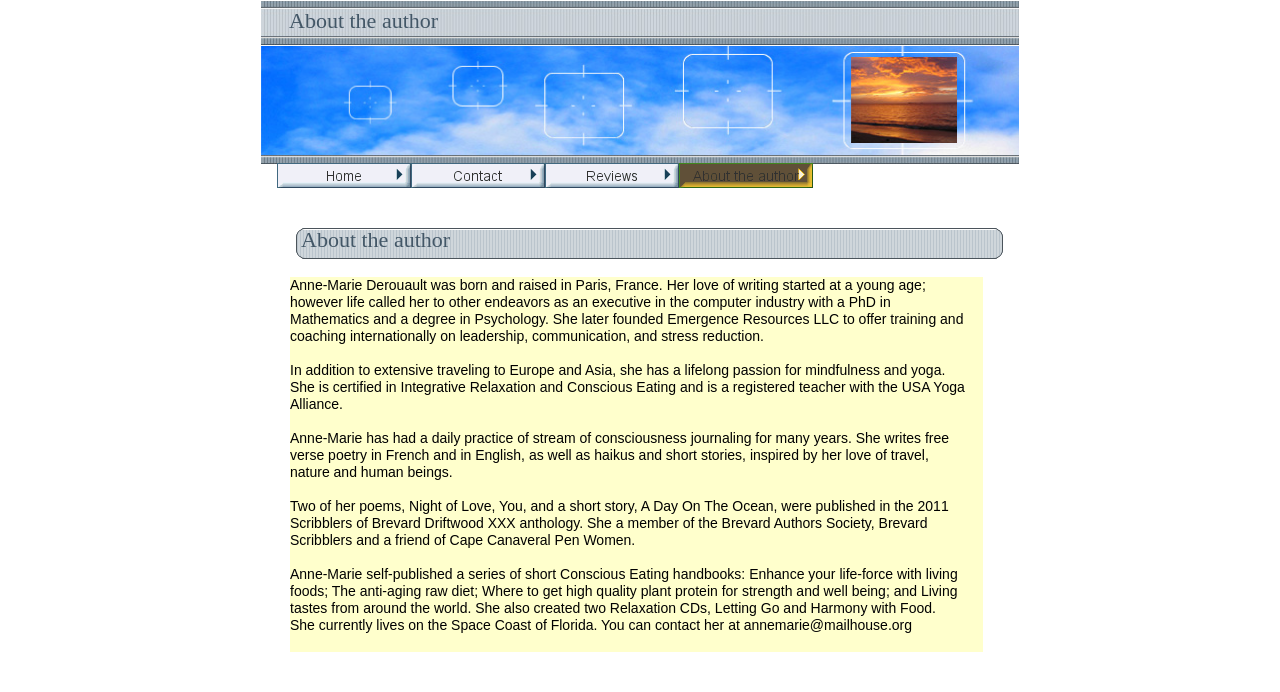Can you give a detailed response to the following question using the information from the image? What is the title of the author's published work?

The text states that two of the author's poems, 'Night of Love, You', and a short story, 'A Day On The Ocean', were published in the 2011 Scribblers of Brevard Driftwood XXX anthology.